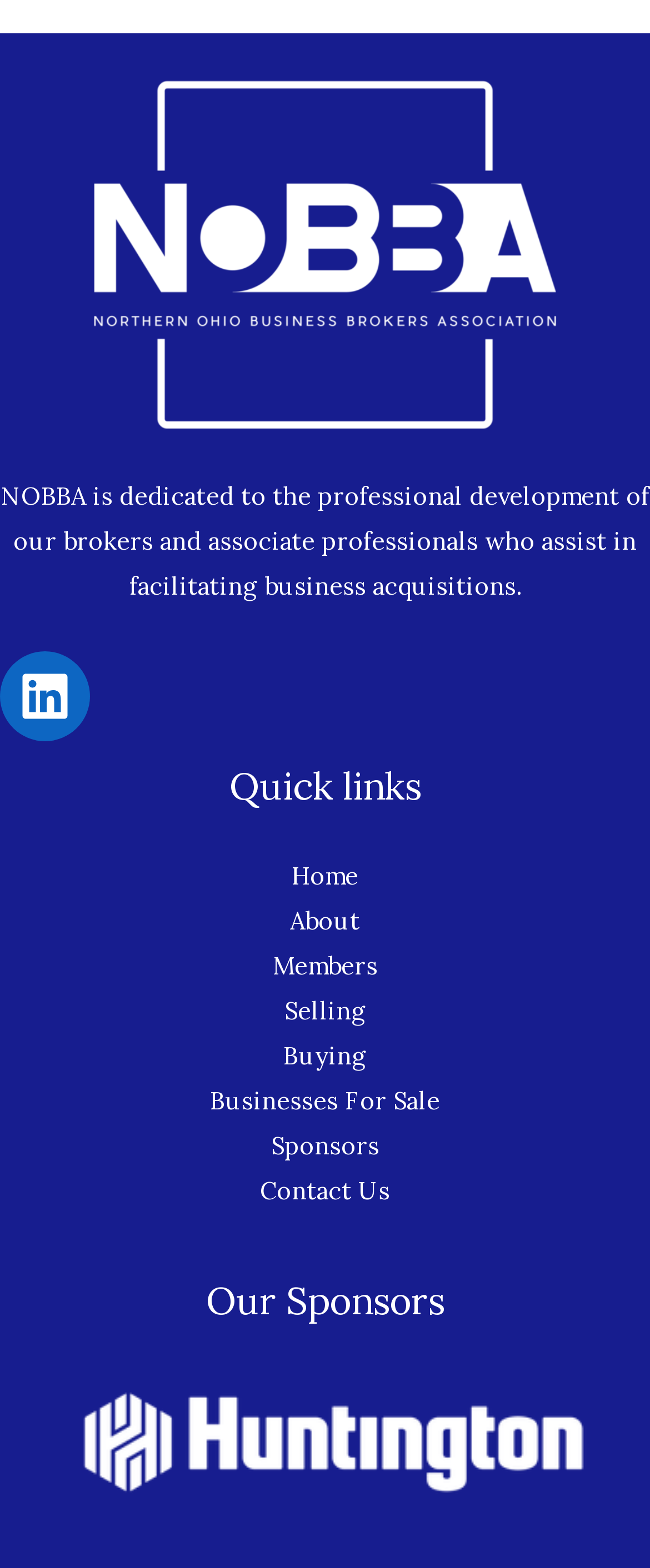Give a one-word or short phrase answer to the question: 
What is the purpose of NOBBA?

Professional development